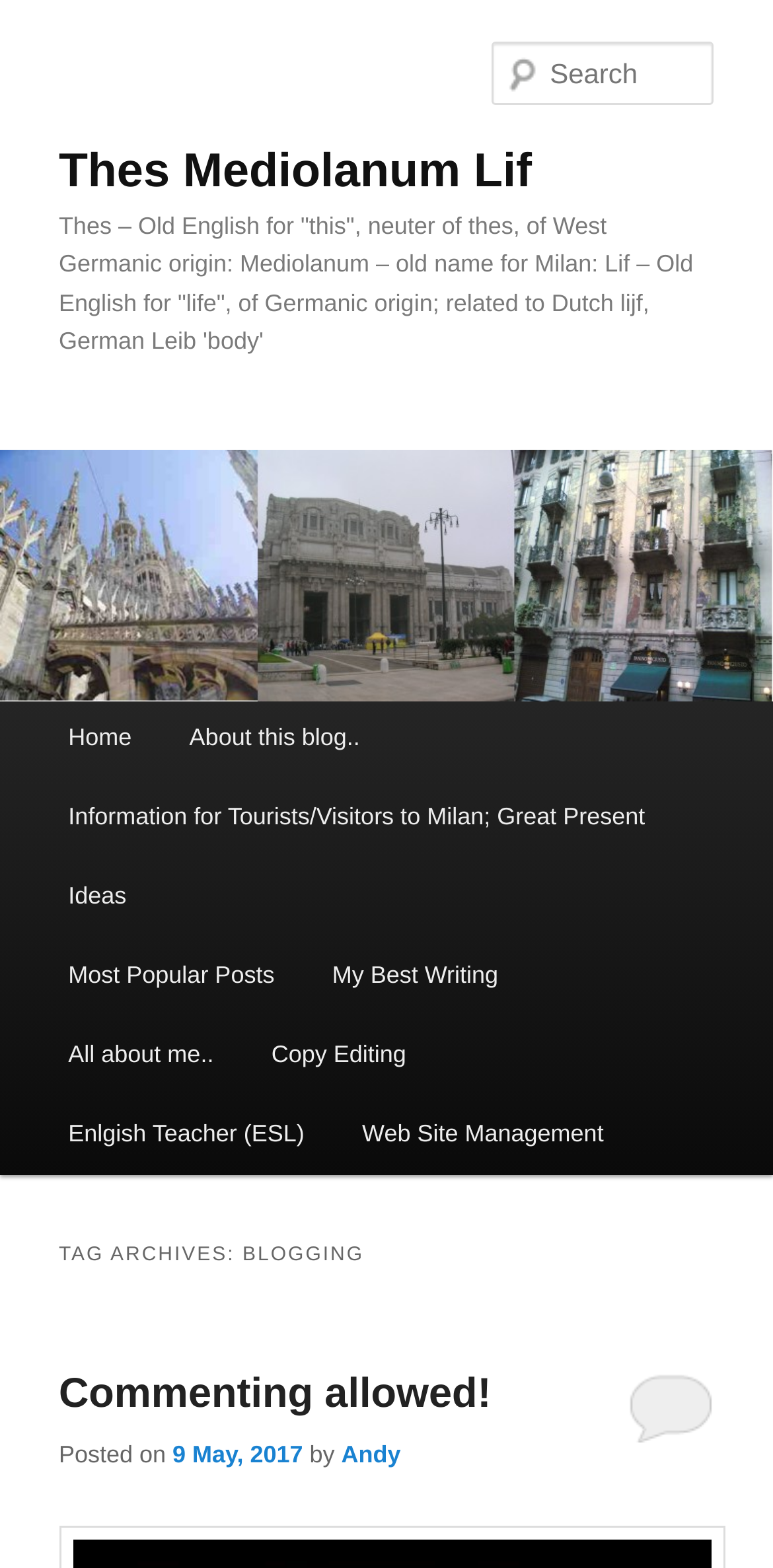Please locate the UI element described by "Copy Editing" and provide its bounding box coordinates.

[0.314, 0.649, 0.563, 0.699]